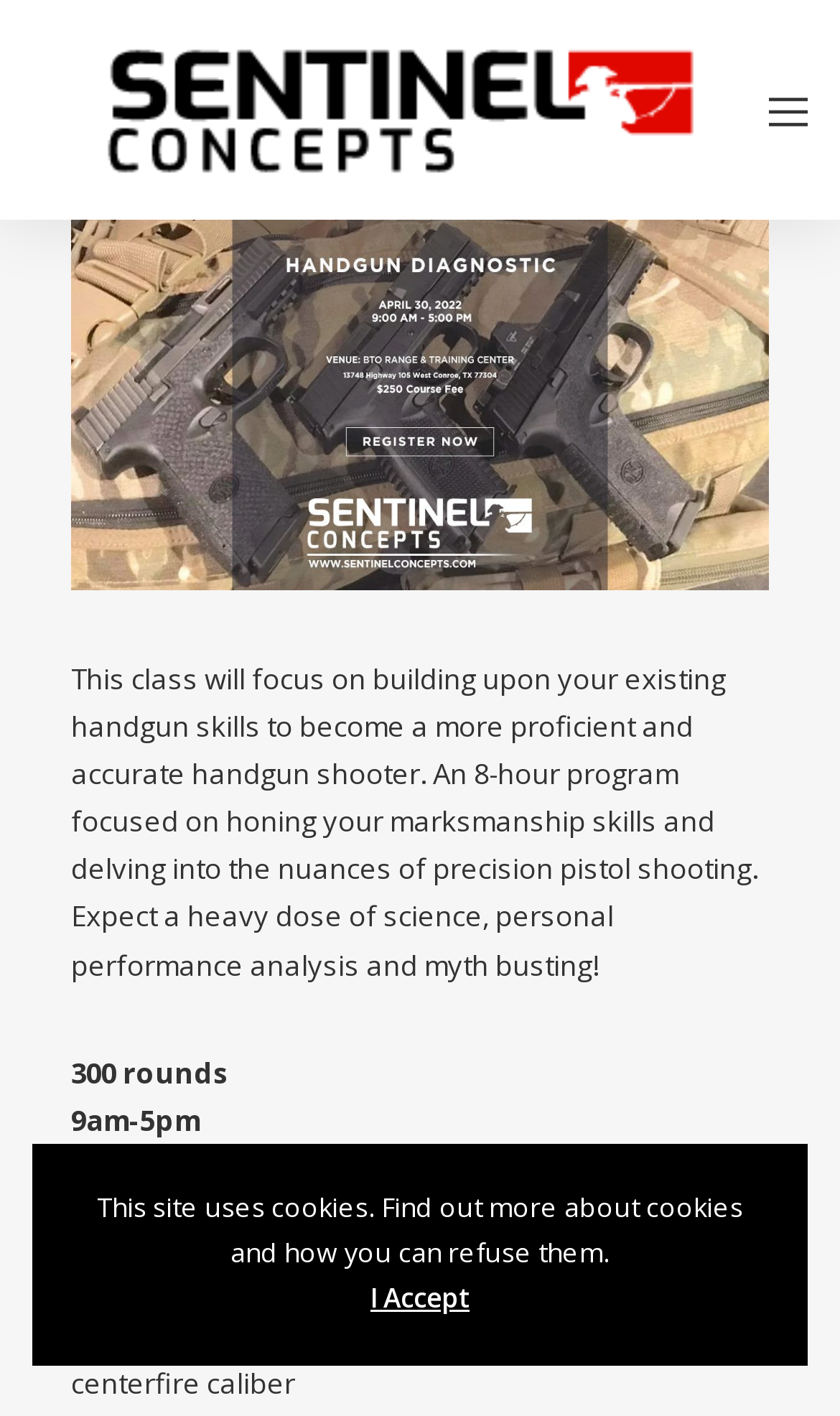What is the timing of this class?
Look at the screenshot and provide an in-depth answer.

The webpage explicitly states that the class is from 9am-5pm, as indicated by the StaticText element with the text '9am-5pm'.